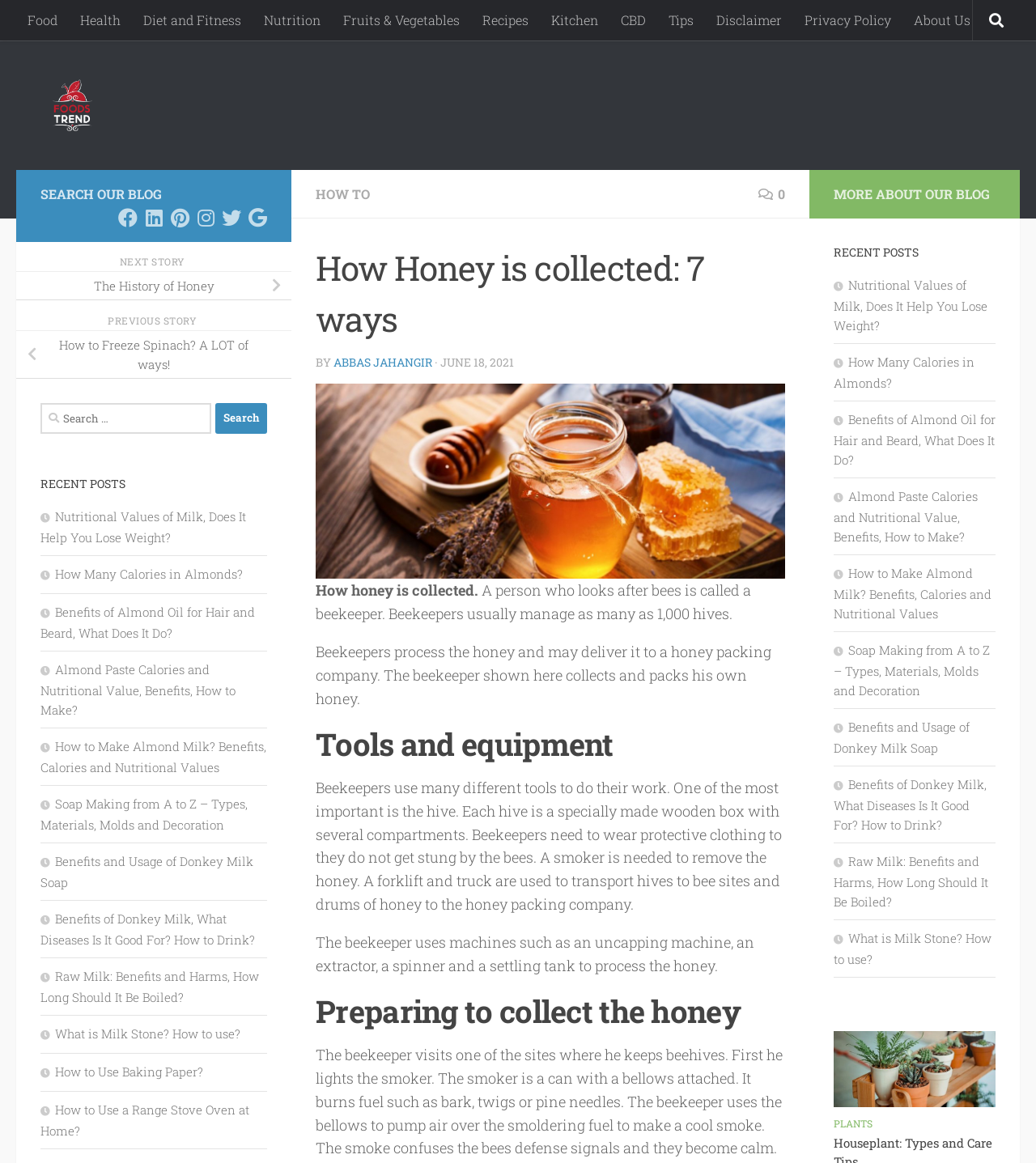How many compartments does a hive have?
Please provide a comprehensive answer based on the visual information in the image.

According to the webpage, each hive is a specially made wooden box with several compartments.